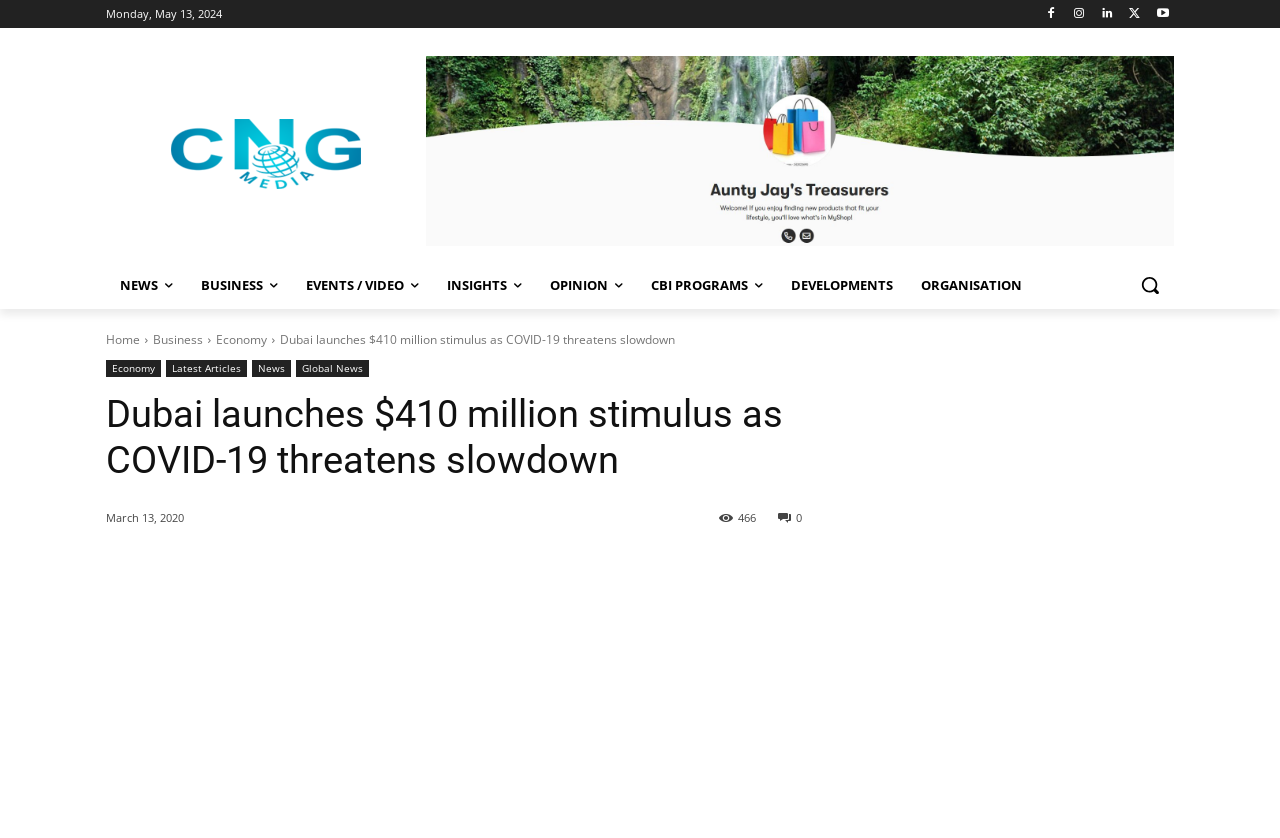Kindly determine the bounding box coordinates for the area that needs to be clicked to execute this instruction: "Click the 'Birthday card' link".

None